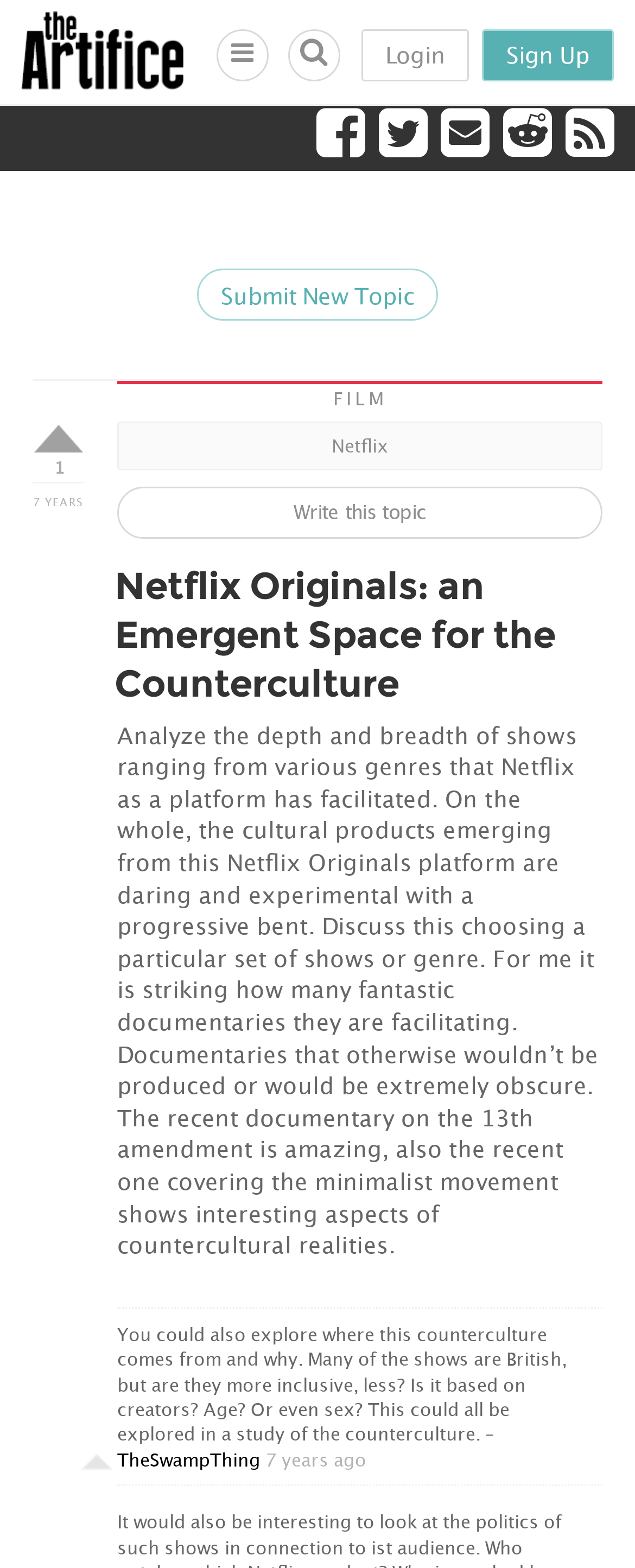Given the element description, predict the bounding box coordinates in the format (top-left x, top-left y, bottom-right x, bottom-right y). Make sure all values are between 0 and 1. Here is the element description: Netflix

[0.185, 0.269, 0.949, 0.3]